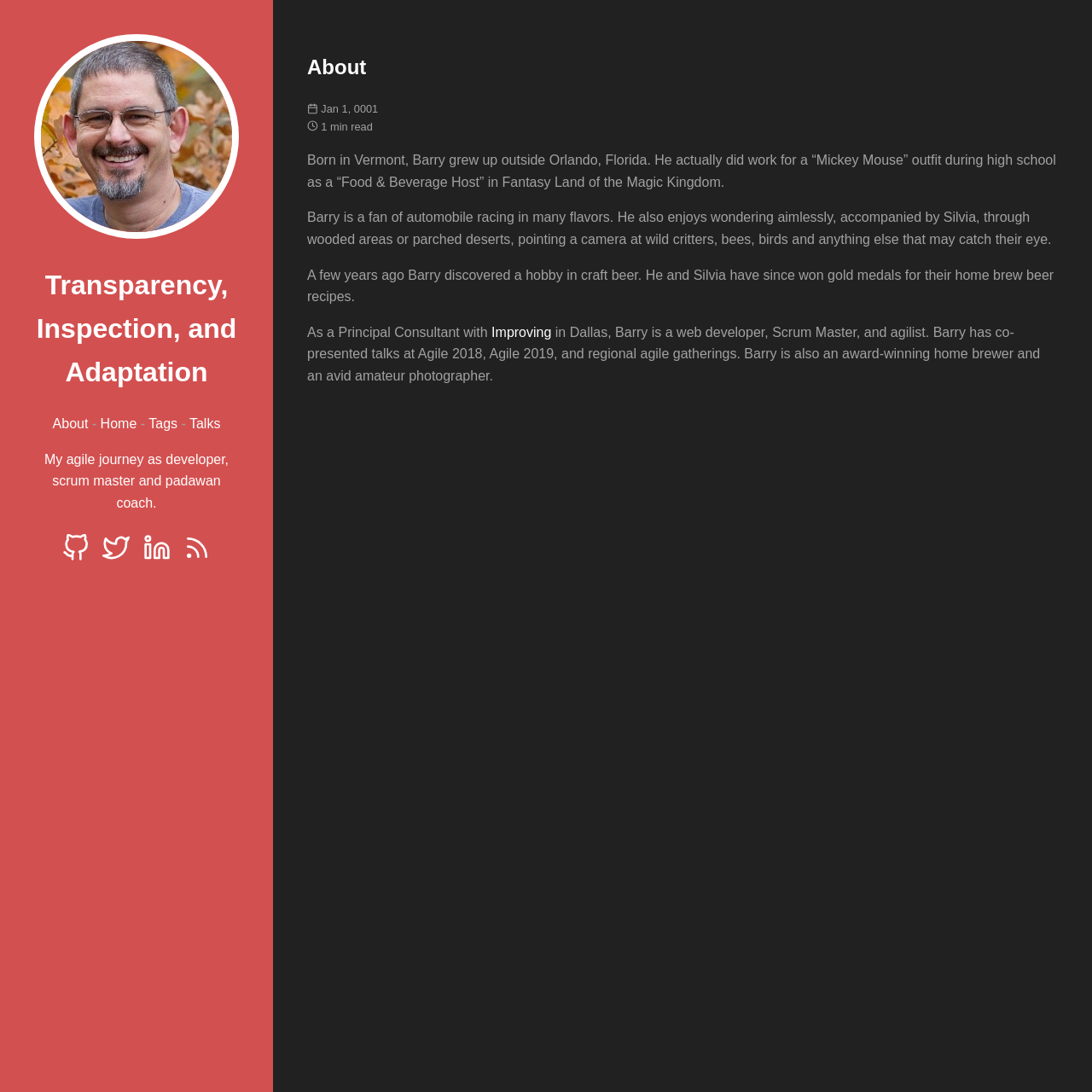Please identify the bounding box coordinates of the element's region that should be clicked to execute the following instruction: "Visit the Home page". The bounding box coordinates must be four float numbers between 0 and 1, i.e., [left, top, right, bottom].

[0.092, 0.381, 0.125, 0.395]